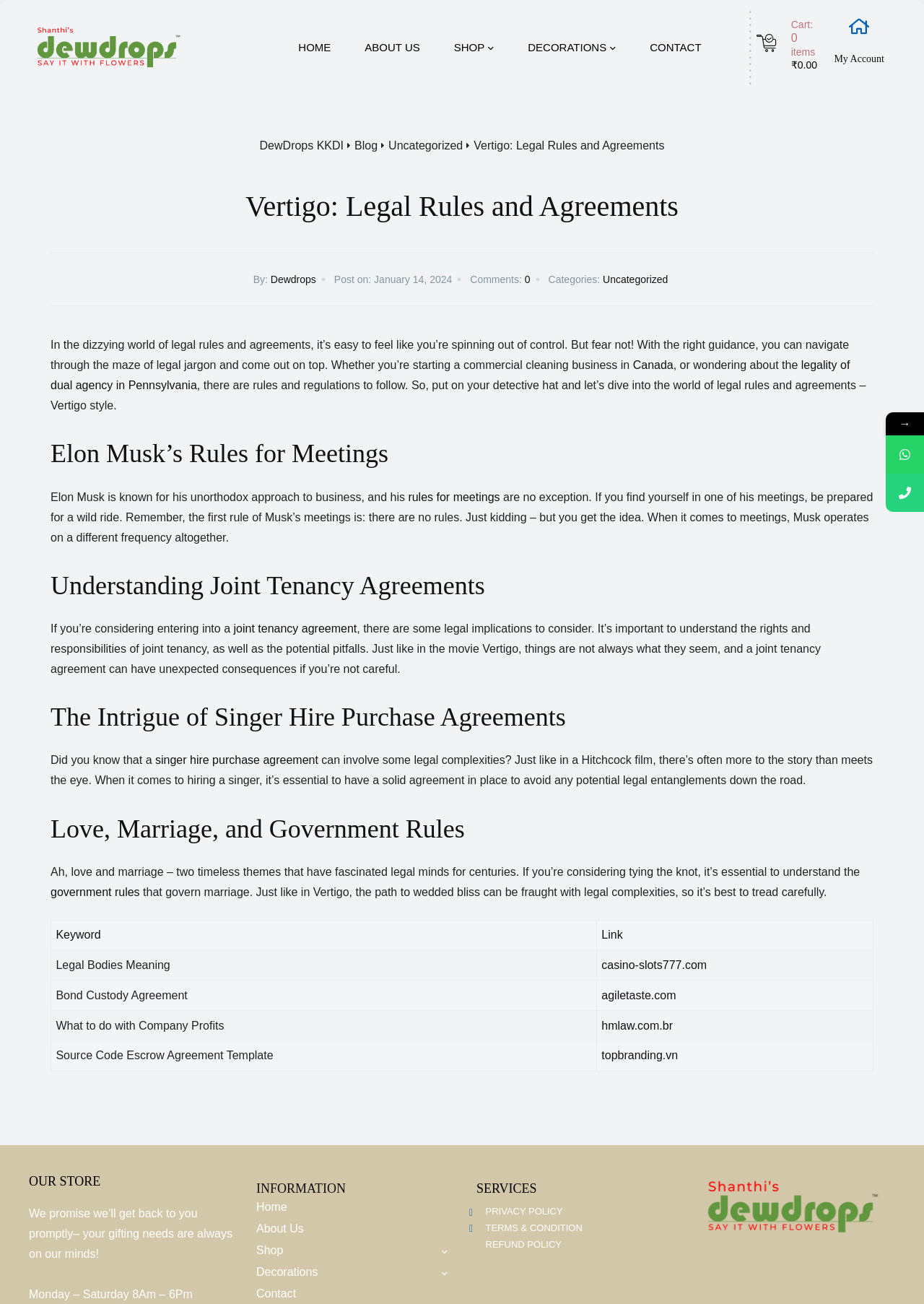Determine the bounding box coordinates of the element's region needed to click to follow the instruction: "Click on the 'HOME' link". Provide these coordinates as four float numbers between 0 and 1, formatted as [left, top, right, bottom].

[0.31, 0.026, 0.371, 0.047]